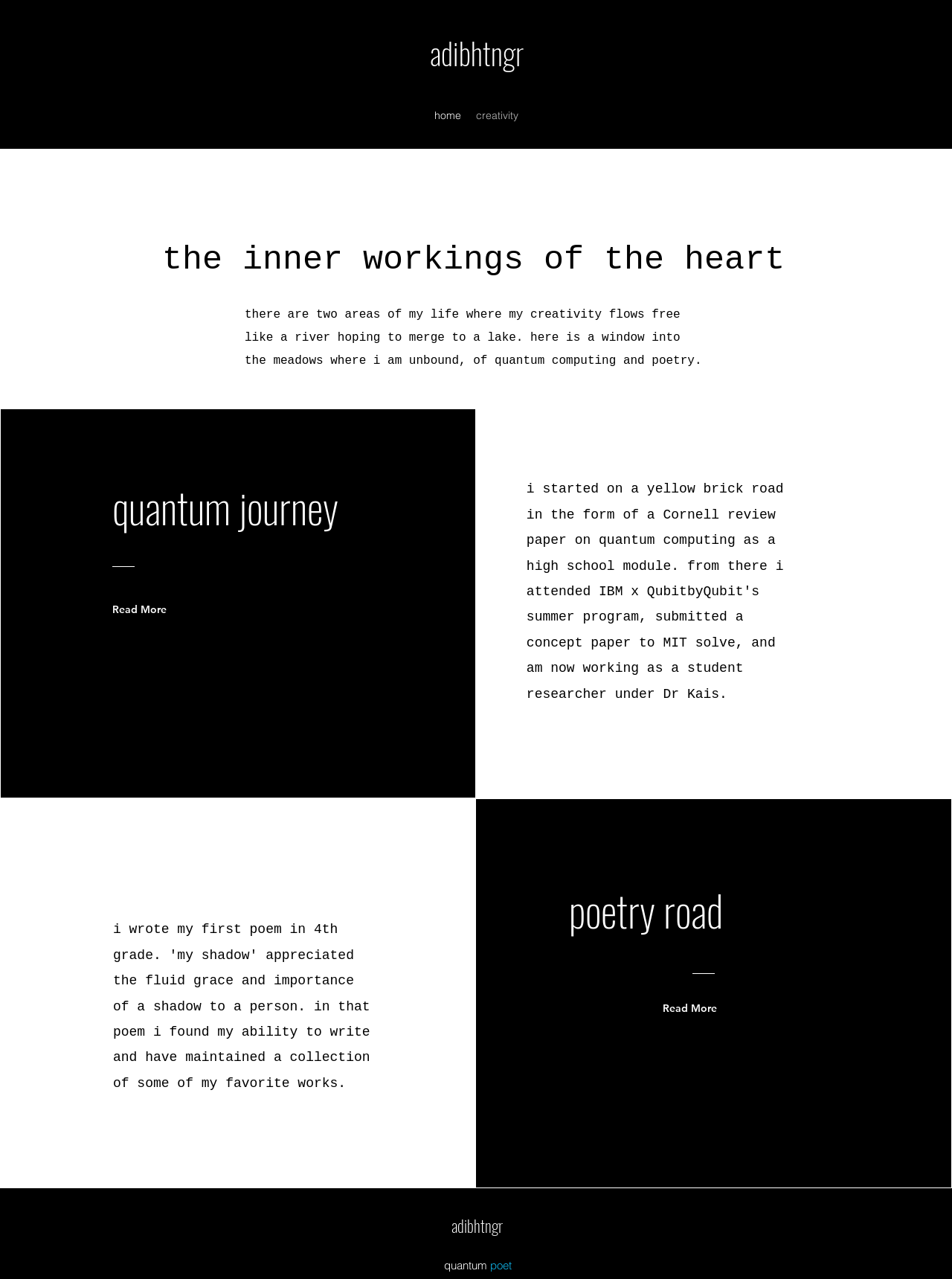What is the author's profession?
Look at the image and respond with a single word or a short phrase.

poet